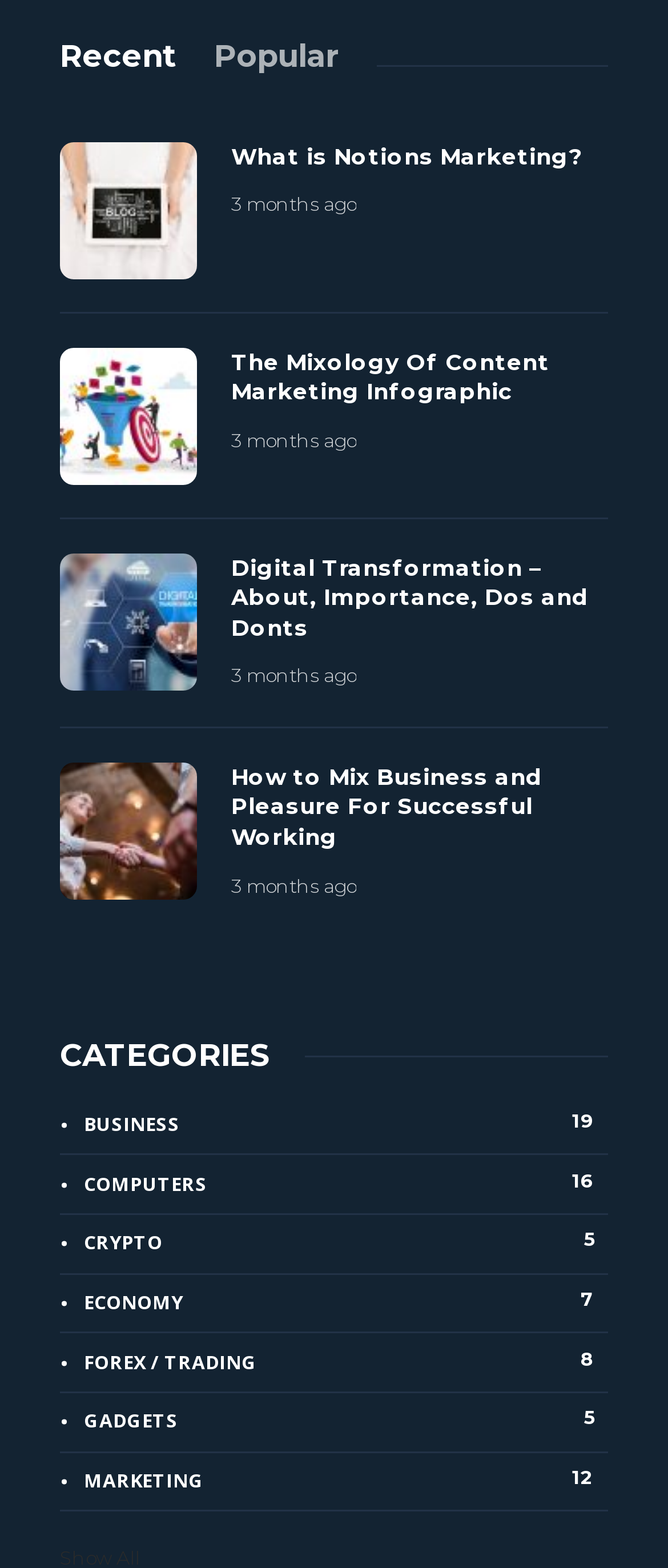Based on the element description parent_node: What is Notions Marketing?, identify the bounding box of the UI element in the given webpage screenshot. The coordinates should be in the format (top-left x, top-left y, bottom-right x, bottom-right y) and must be between 0 and 1.

[0.09, 0.09, 0.295, 0.178]